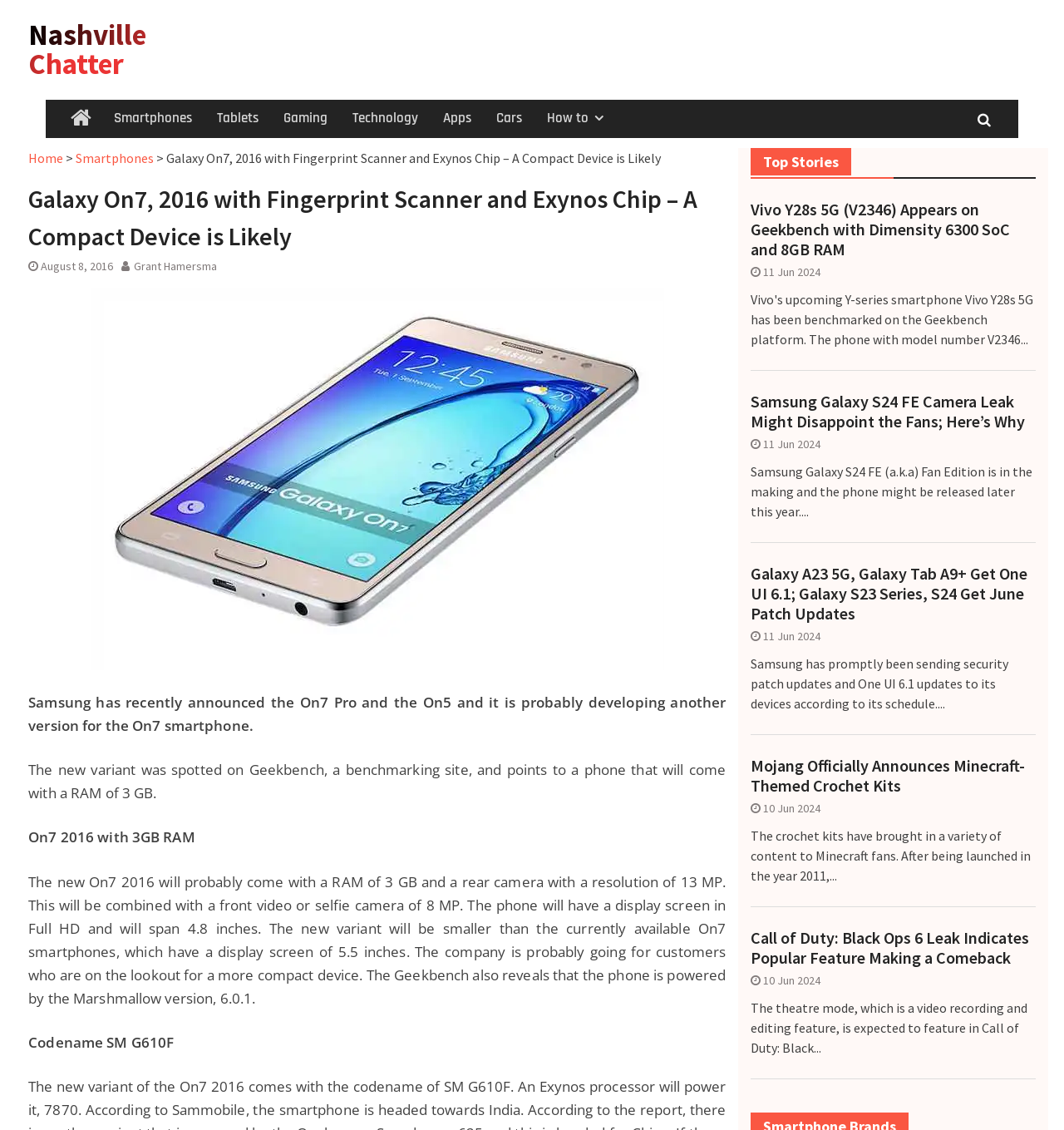What is the name of the smartphone mentioned in the article?
Using the image as a reference, answer the question in detail.

I found the answer by reading the article's title and the first paragraph, which mentions the Galaxy On7 smartphone.